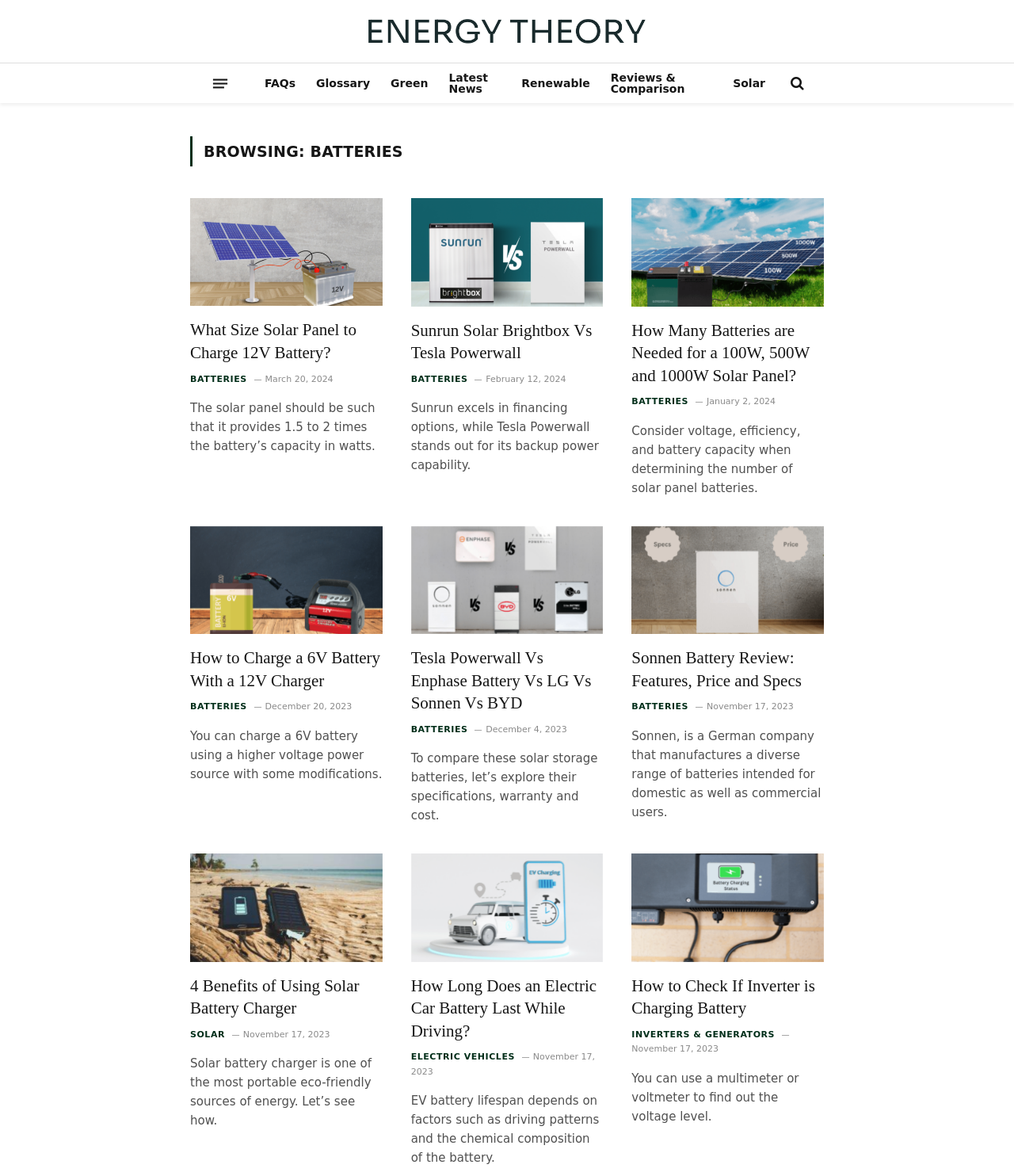Provide a brief response to the question using a single word or phrase: 
What is the topic of the first article?

Solar panel to charge 12V battery